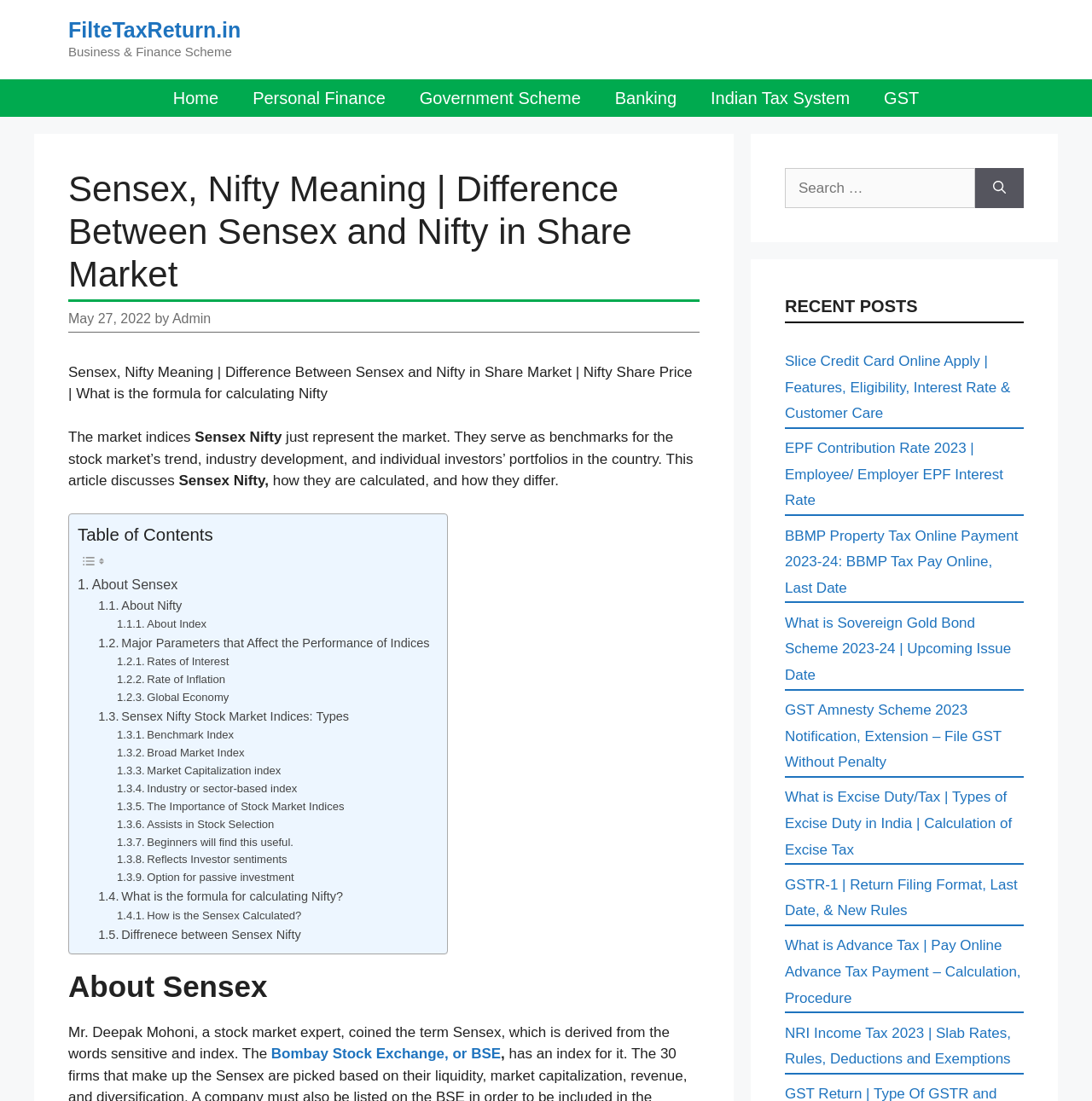Please find the bounding box coordinates of the section that needs to be clicked to achieve this instruction: "Explore the 'Personal Finance' section".

[0.216, 0.072, 0.369, 0.106]